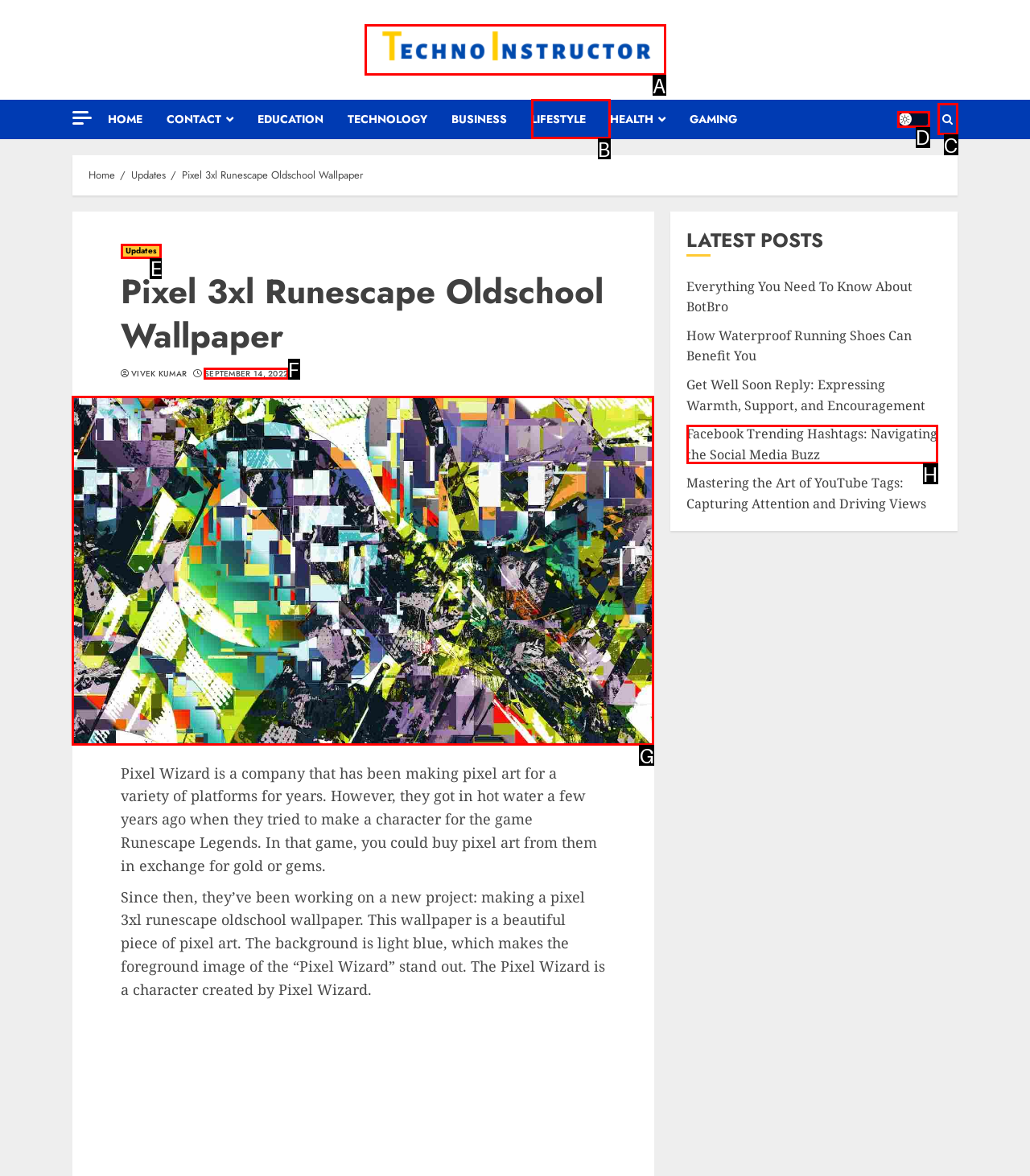Select the right option to accomplish this task: View the Pixel 3xl Runescape Oldschool Wallpaper image. Reply with the letter corresponding to the correct UI element.

G